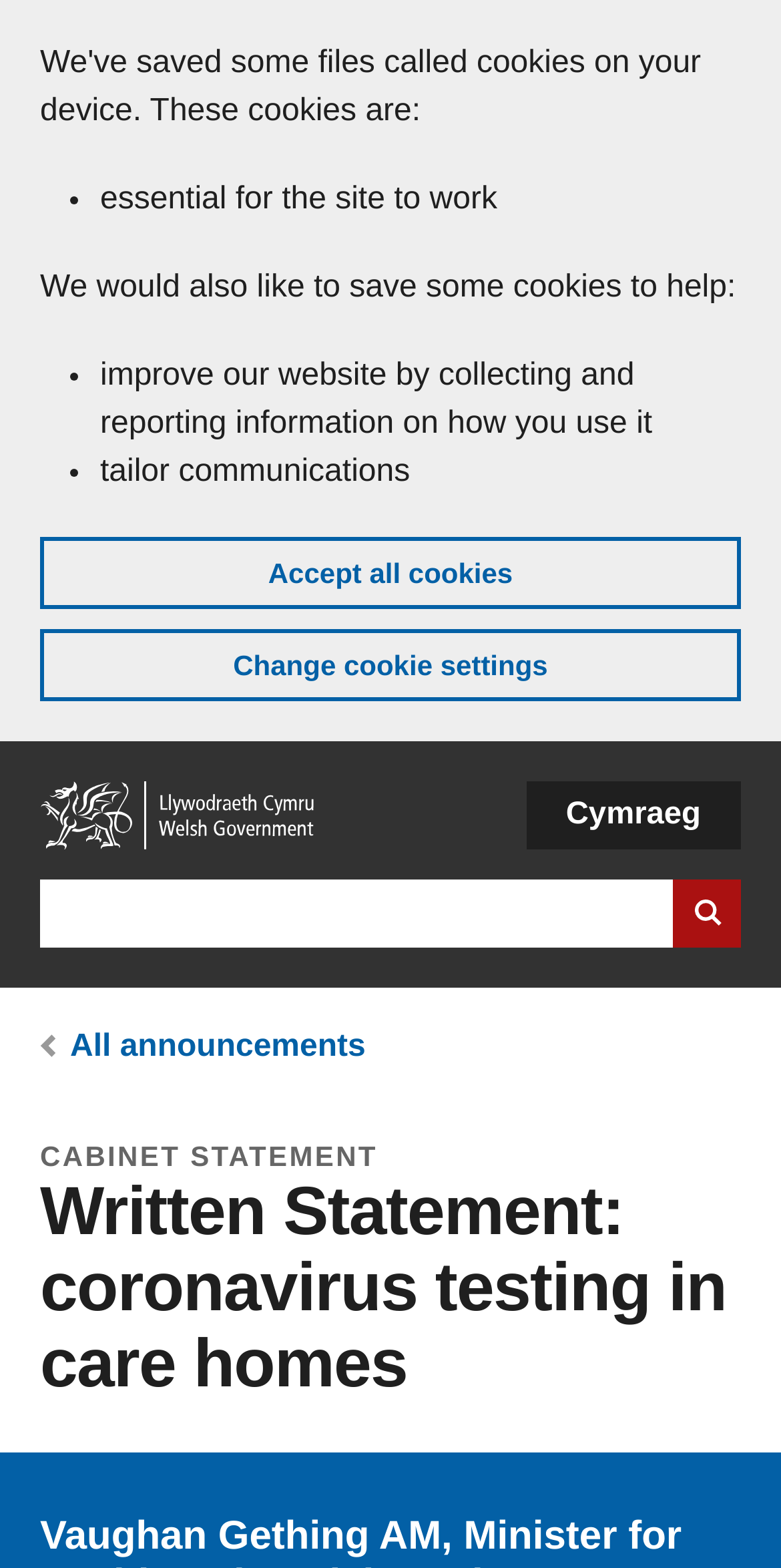Find and extract the text of the primary heading on the webpage.

Written Statement: coronavirus testing in care homes